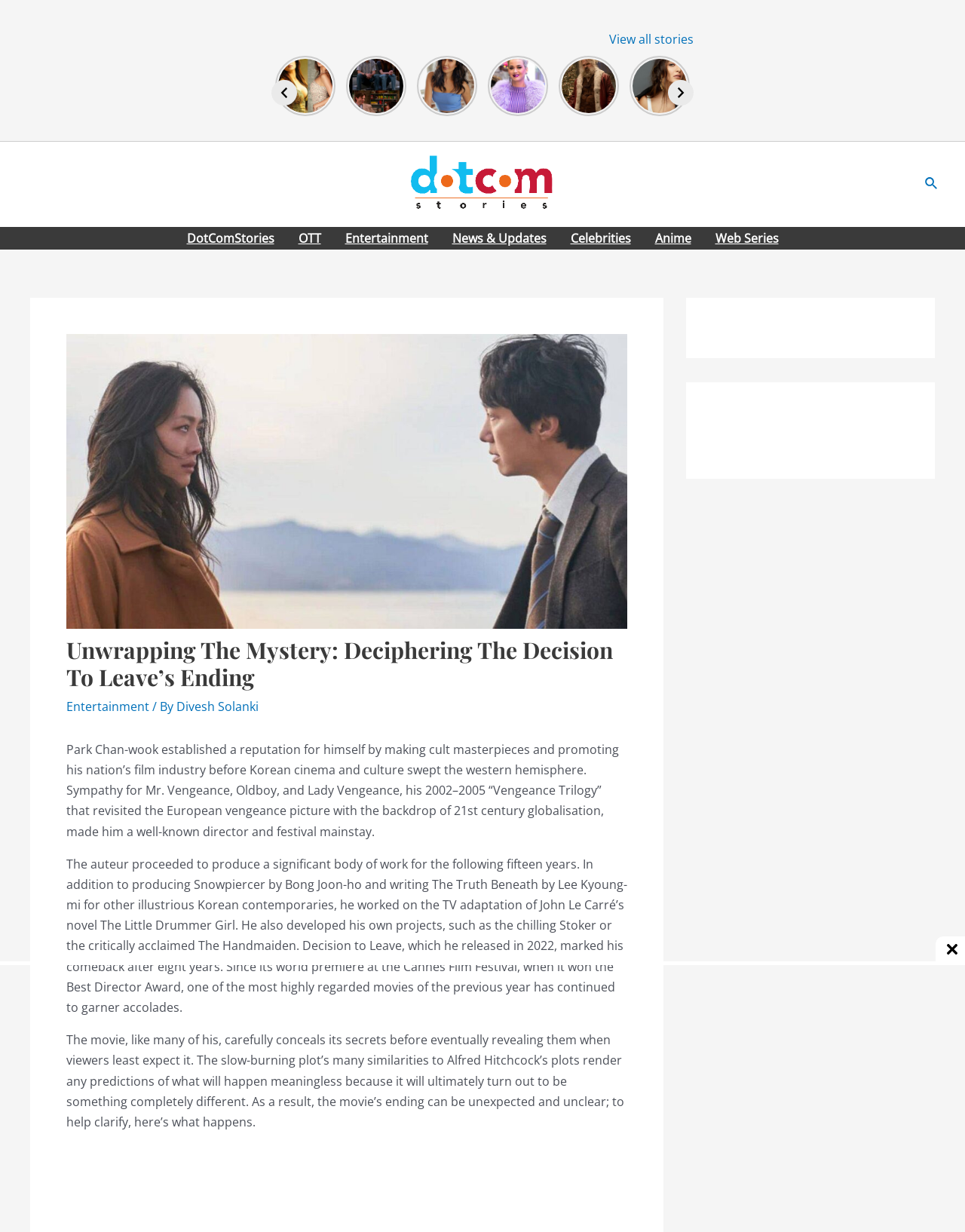Create an elaborate caption that covers all aspects of the webpage.

This webpage appears to be an entertainment news and blog site, with a focus on movies, TV shows, and celebrities. At the top of the page, there is a navigation menu with links to different sections of the site, including "DotComStories", "OTT", "Entertainment", "News & Updates", "Celebrities", "Anime", and "Web Series".

Below the navigation menu, there is a large header image with a title "Unwrapping The Mystery: Deciphering The Decision To Leave's Ending" and a subtitle that discusses the film's director, Park Chan-wook, and his reputation in the film industry. The header image takes up most of the top half of the page.

Underneath the header image, there is a block of text that provides an in-depth analysis of the film "Decision to Leave" and its ending. The text is divided into several paragraphs and includes links to other related articles on the site.

To the right of the header image, there is a column of links to other articles on the site, including "Palak Tiwari Is All Set To Dazzle Bollywood With Her Beauty", "That 90s Show Cast – All Main Characters Are back Except One", and "Kiara Advani’s Bold Looks Everyone Is Going Crazy For". Each link has a corresponding image thumbnail.

At the bottom of the page, there are additional links to other articles, as well as a "Previous" and "Next" button for pagination. There is also a search icon link in the top-right corner of the page.

Overall, the page has a clean and organized layout, with a focus on providing in-depth analysis and news about the entertainment industry.